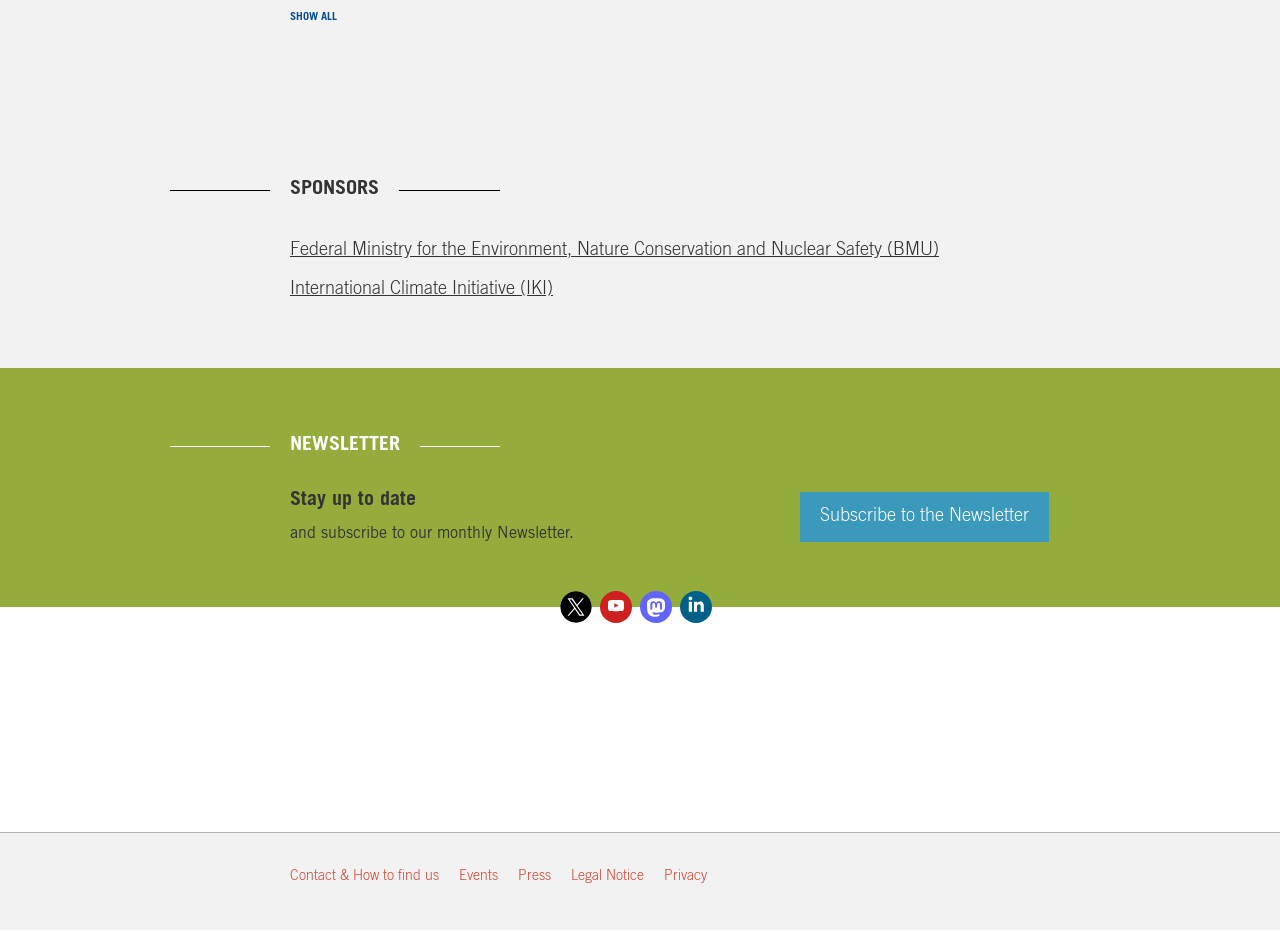What is the name of the organization at the top of the page?
Please respond to the question with as much detail as possible.

I determined the answer by looking at the top section of the webpage, where I found a list of organizations. The first organization listed is 'International Ocean Institute - Southern Africa (IOI)', which is the answer to the question.